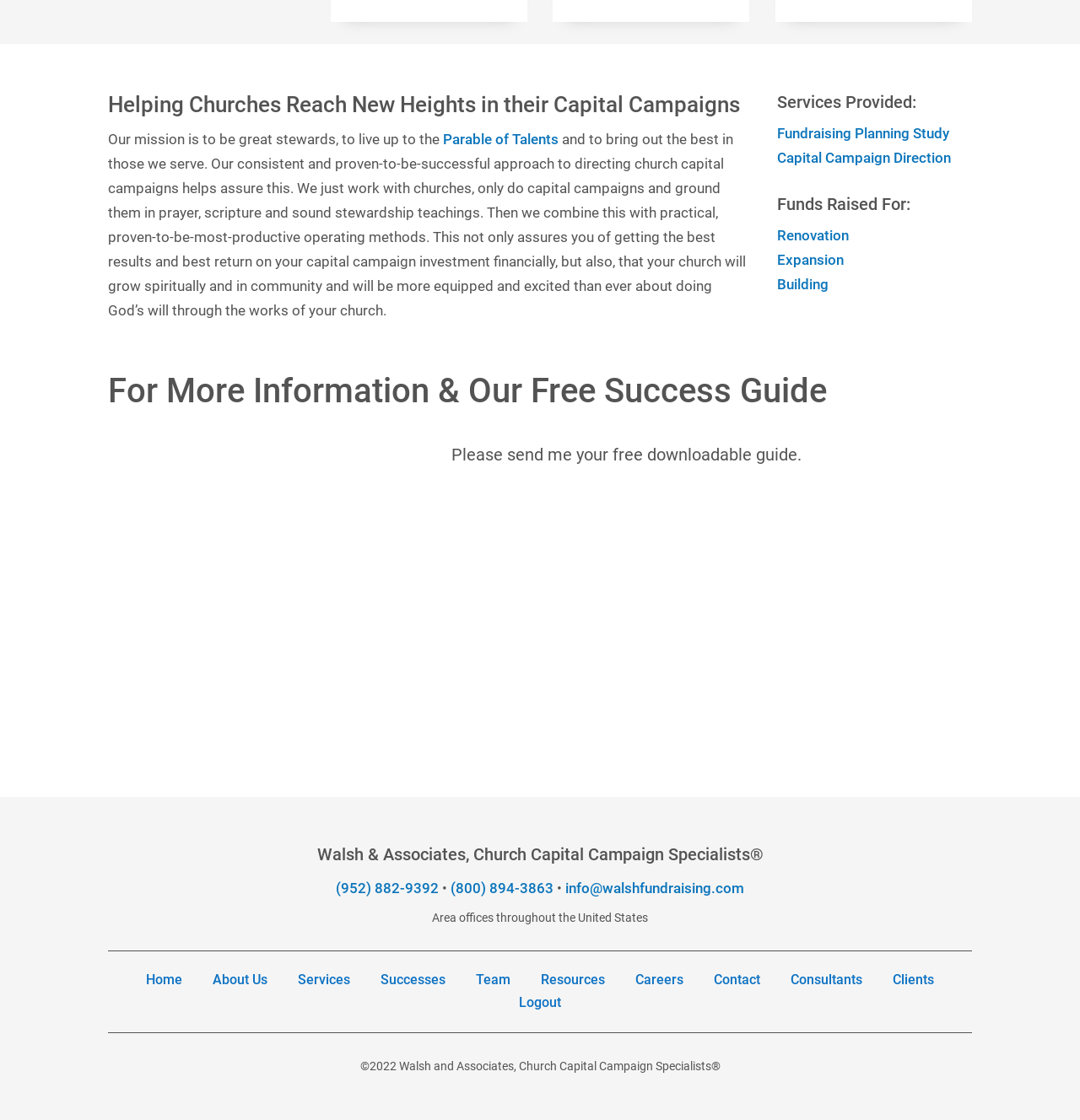Find the bounding box coordinates for the element described here: "About Us".

[0.197, 0.868, 0.248, 0.882]